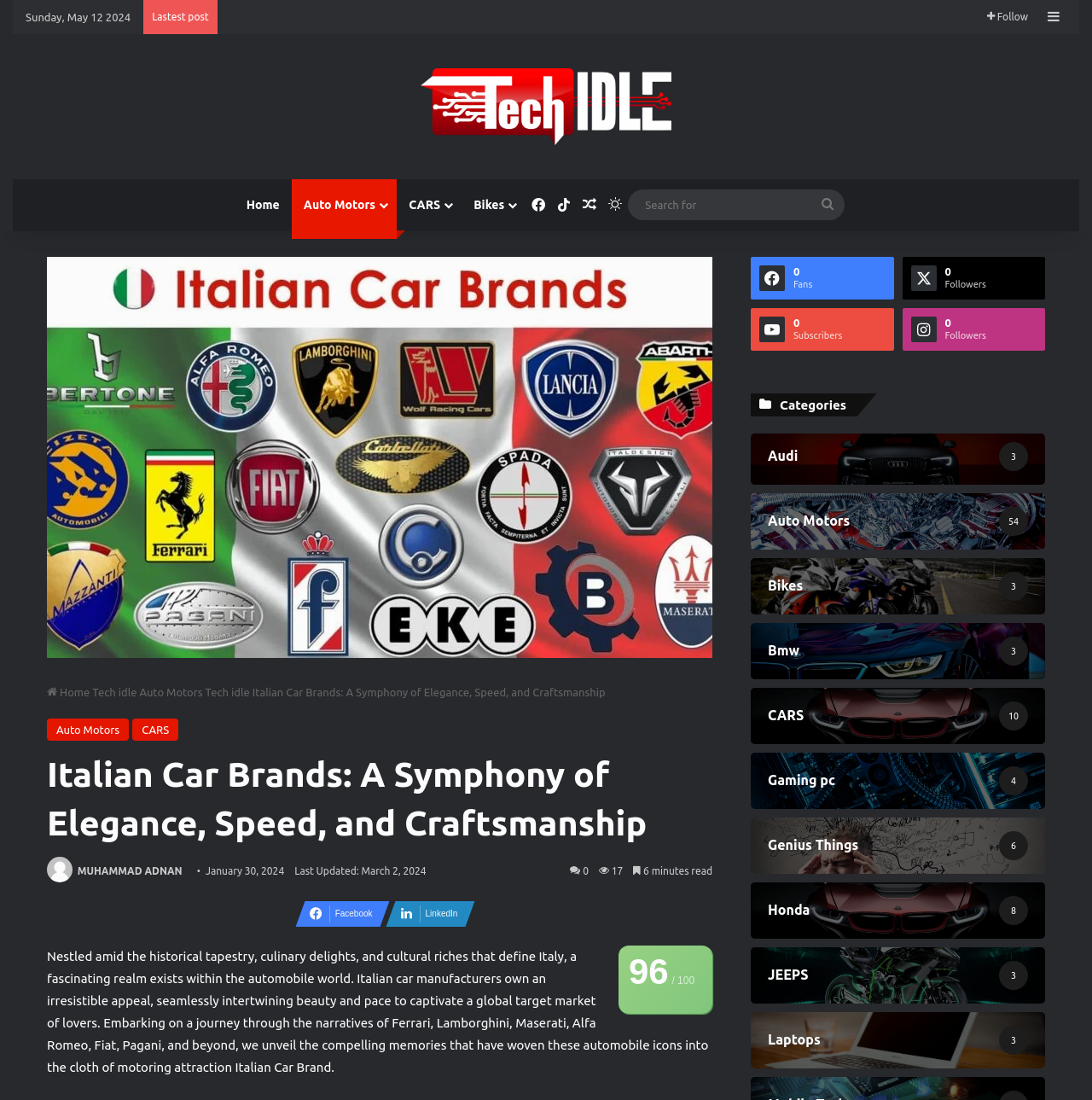What is the date of the latest post?
Look at the image and construct a detailed response to the question.

I found the date of the latest post by looking at the secondary navigation section, where it says 'Sunday, May 12 2024'.